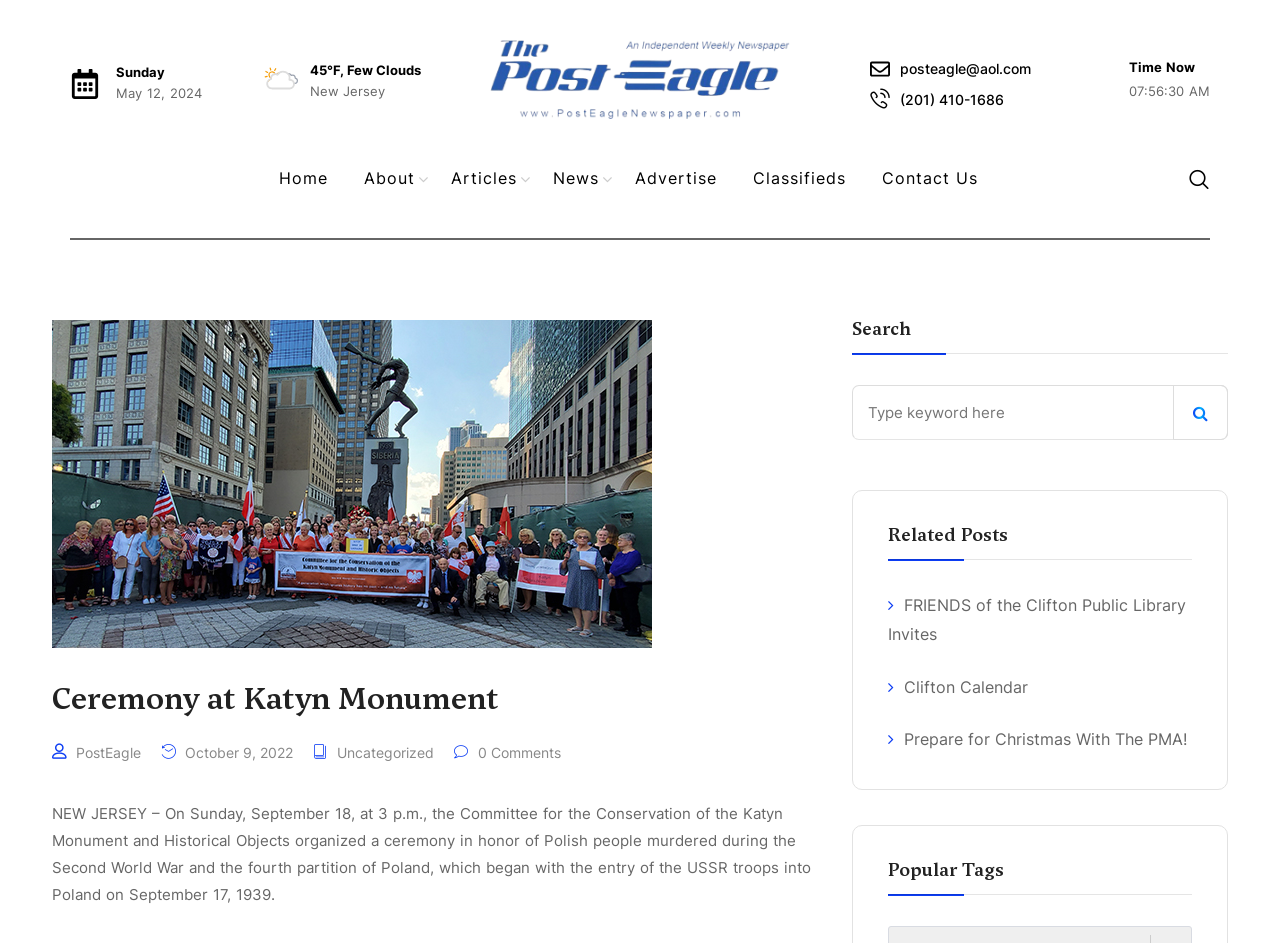Please indicate the bounding box coordinates for the clickable area to complete the following task: "Go to the home page". The coordinates should be specified as four float numbers between 0 and 1, i.e., [left, top, right, bottom].

[0.204, 0.148, 0.27, 0.231]